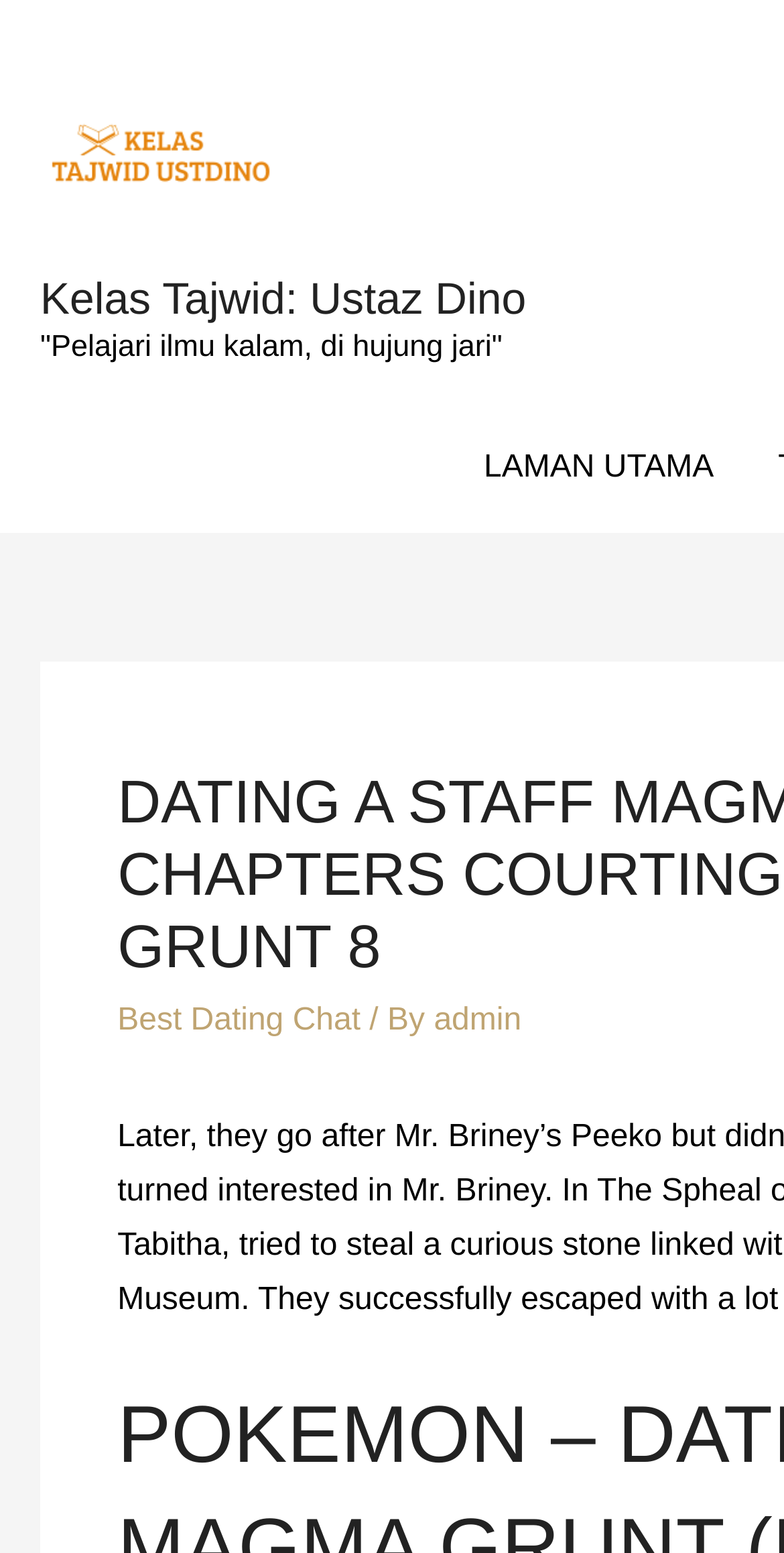Provide the bounding box coordinates, formatted as (top-left x, top-left y, bottom-right x, bottom-right y), with all values being floating point numbers between 0 and 1. Identify the bounding box of the UI element that matches the description: admin

[0.553, 0.647, 0.665, 0.669]